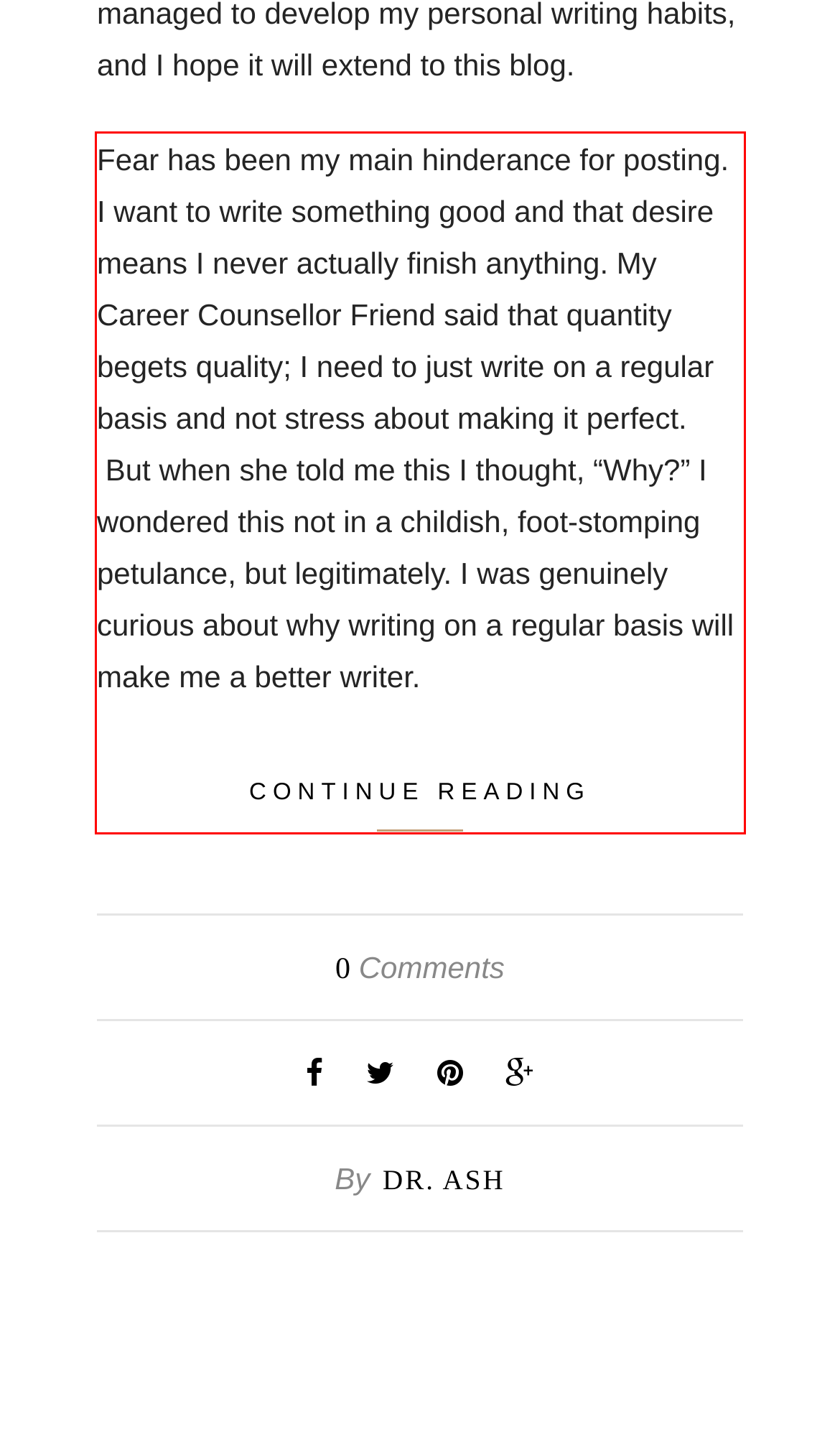Within the screenshot of the webpage, there is a red rectangle. Please recognize and generate the text content inside this red bounding box.

Fear has been my main hinderance for posting. I want to write something good and that desire means I never actually finish anything. My Career Counsellor Friend said that quantity begets quality; I need to just write on a regular basis and not stress about making it perfect. But when she told me this I thought, “Why?” I wondered this not in a childish, foot-stomping petulance, but legitimately. I was genuinely curious about why writing on a regular basis will make me a better writer. CONTINUE READING